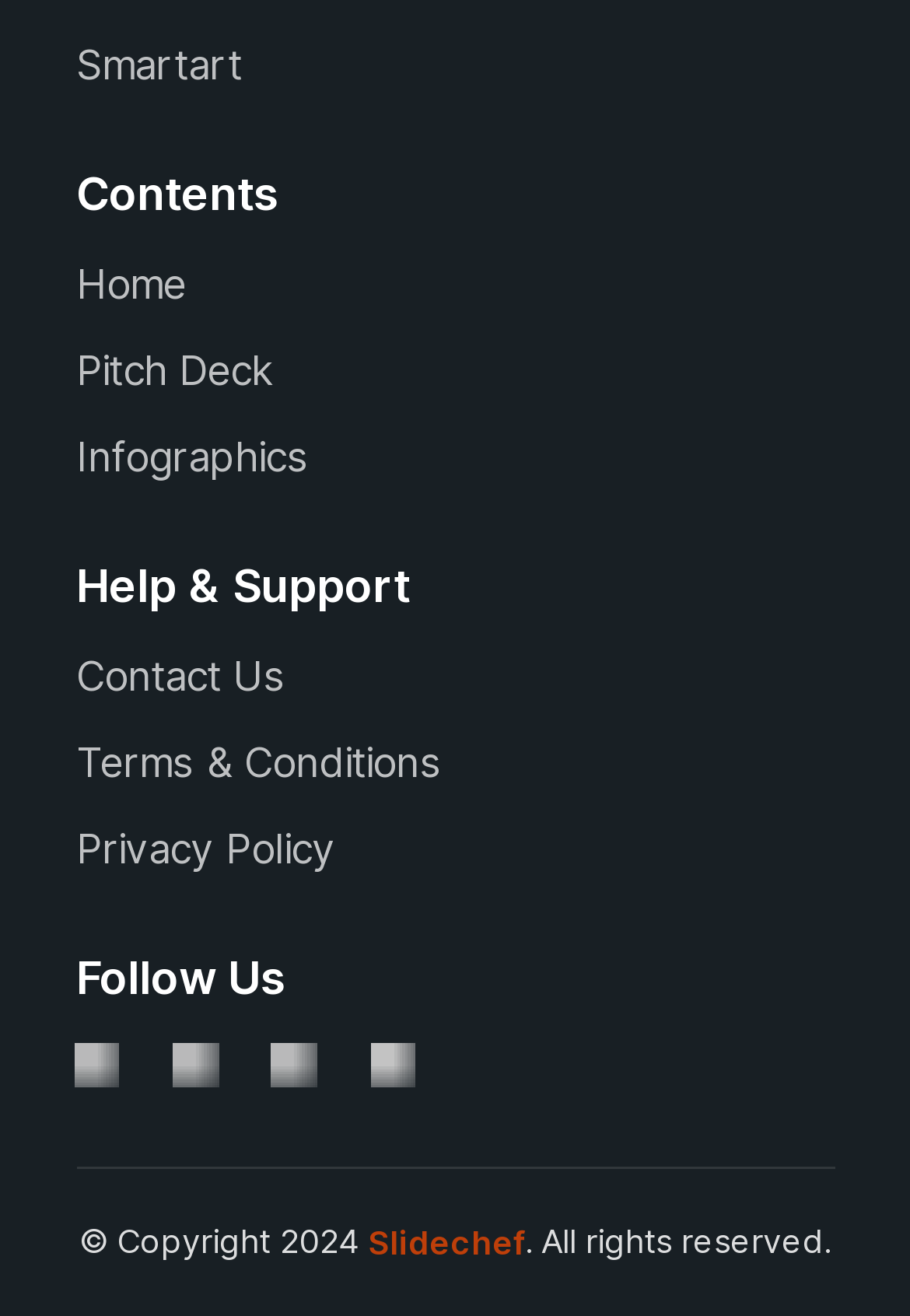Find the bounding box coordinates of the clickable element required to execute the following instruction: "view pitch deck". Provide the coordinates as four float numbers between 0 and 1, i.e., [left, top, right, bottom].

[0.083, 0.263, 0.301, 0.3]